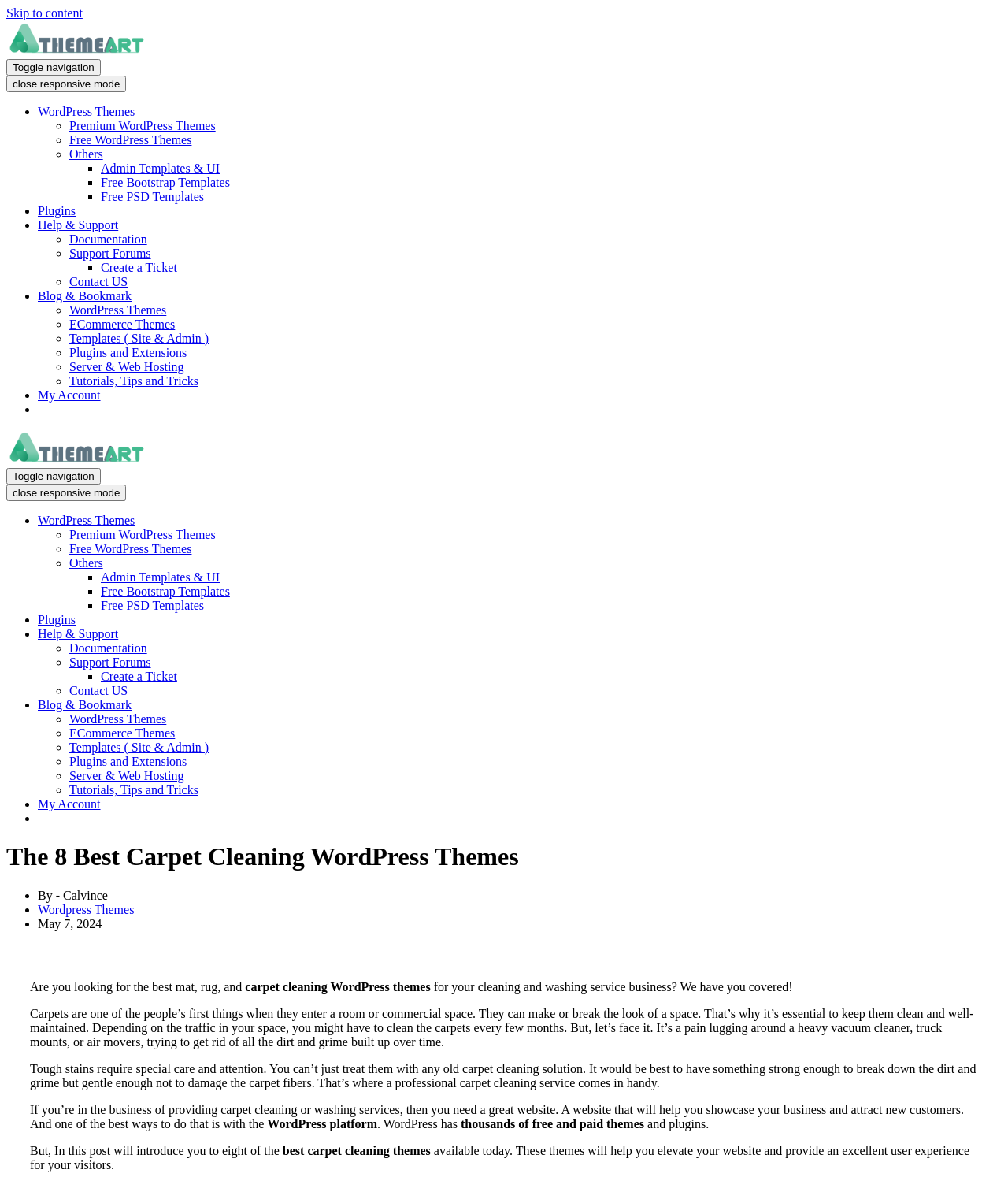Using the webpage screenshot and the element description Create a Ticket, determine the bounding box coordinates. Specify the coordinates in the format (top-left x, top-left y, bottom-right x, bottom-right y) with values ranging from 0 to 1.

[0.1, 0.562, 0.176, 0.573]